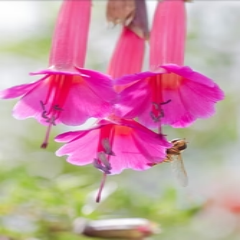What is the primary color of the flowers?
Provide a short answer using one word or a brief phrase based on the image.

Pink